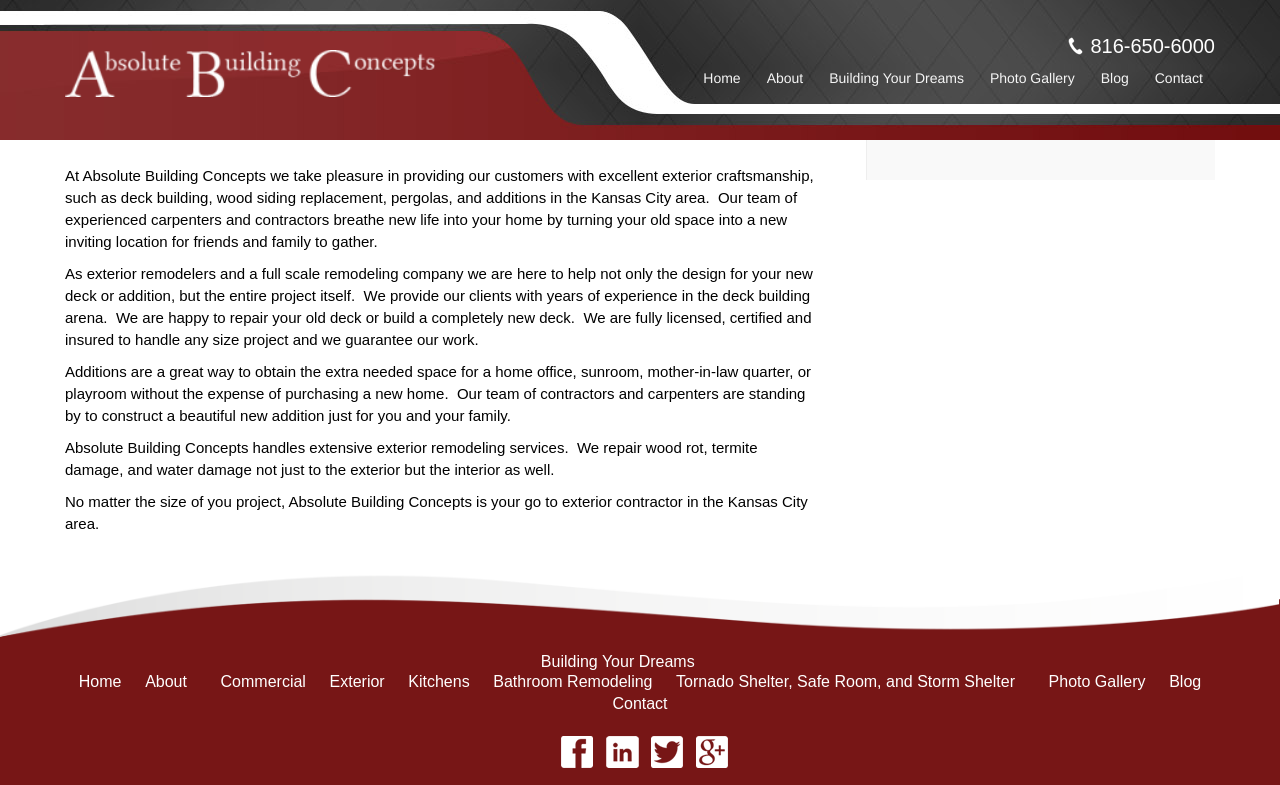Locate the bounding box coordinates of the element to click to perform the following action: 'View the 'Photo Gallery''. The coordinates should be given as four float values between 0 and 1, in the form of [left, top, right, bottom].

[0.764, 0.083, 0.849, 0.115]